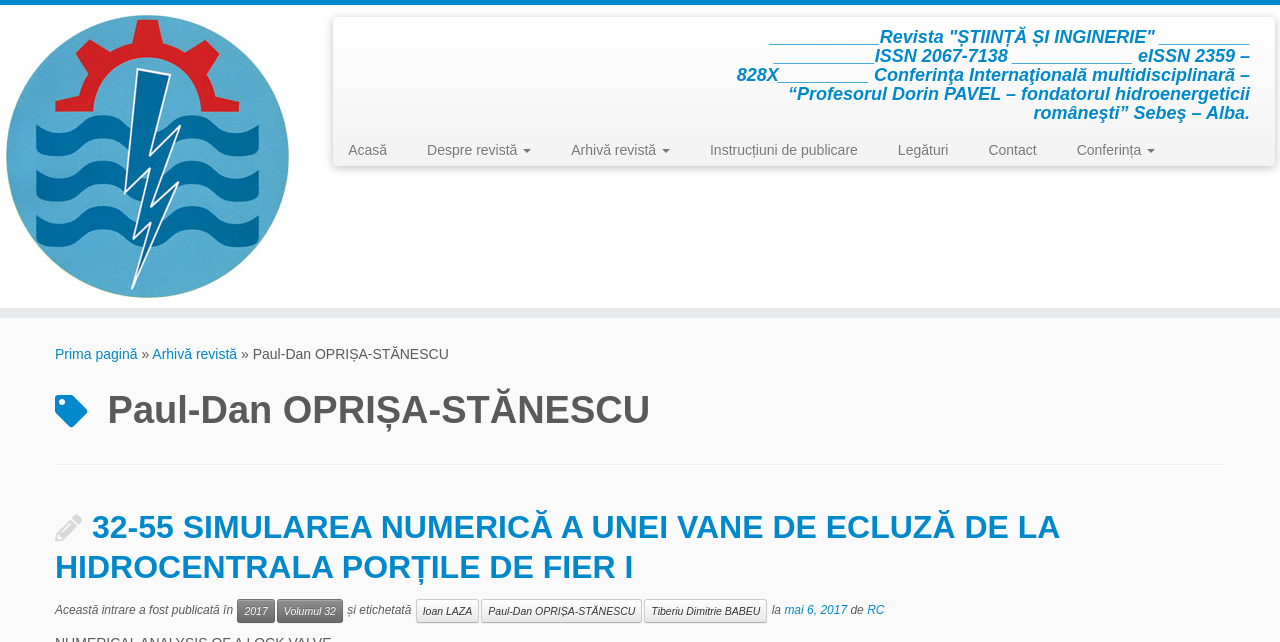Please locate the bounding box coordinates of the region I need to click to follow this instruction: "Contact us".

None